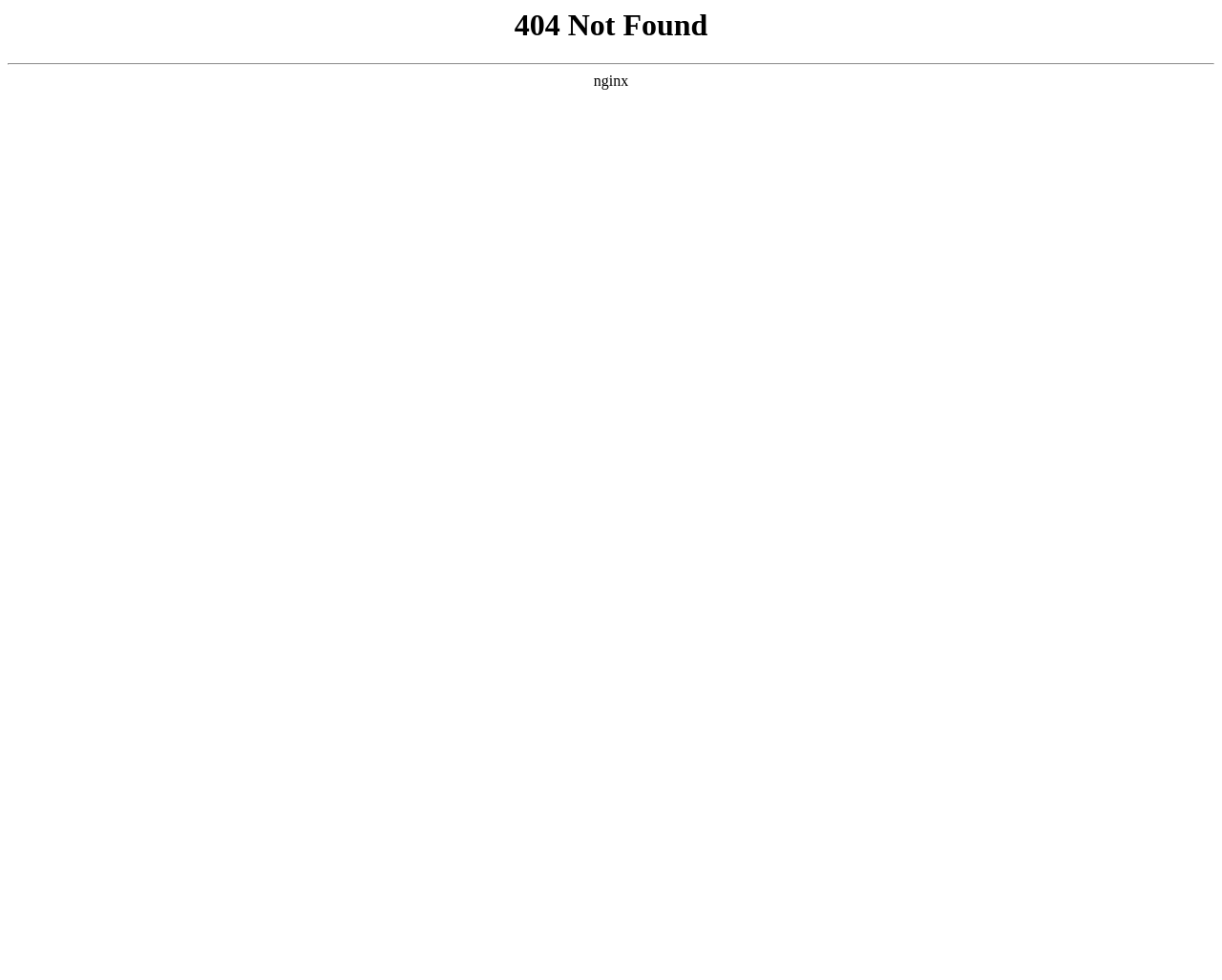Determine the webpage's heading and output its text content.

404 Not Found